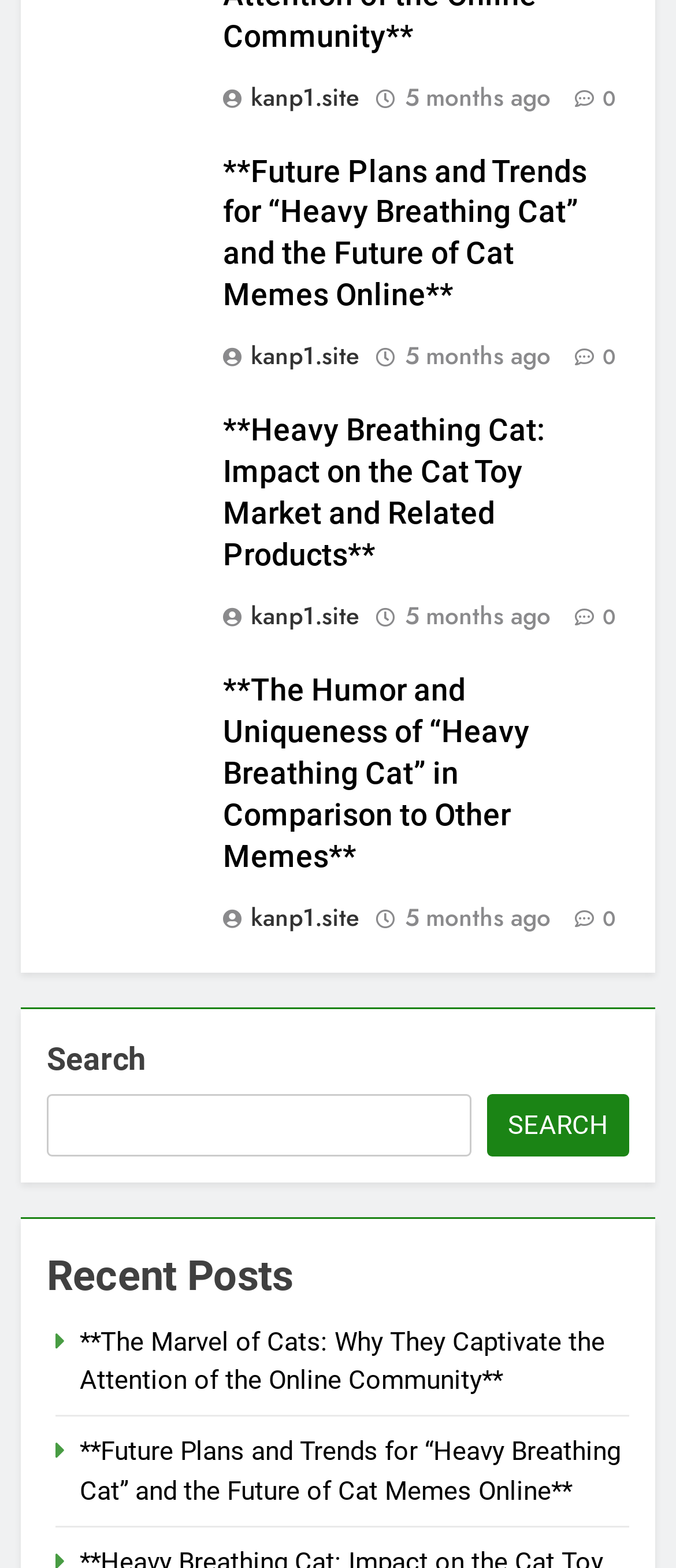What is the timestamp of the first article?
Please provide a single word or phrase in response based on the screenshot.

5 months ago